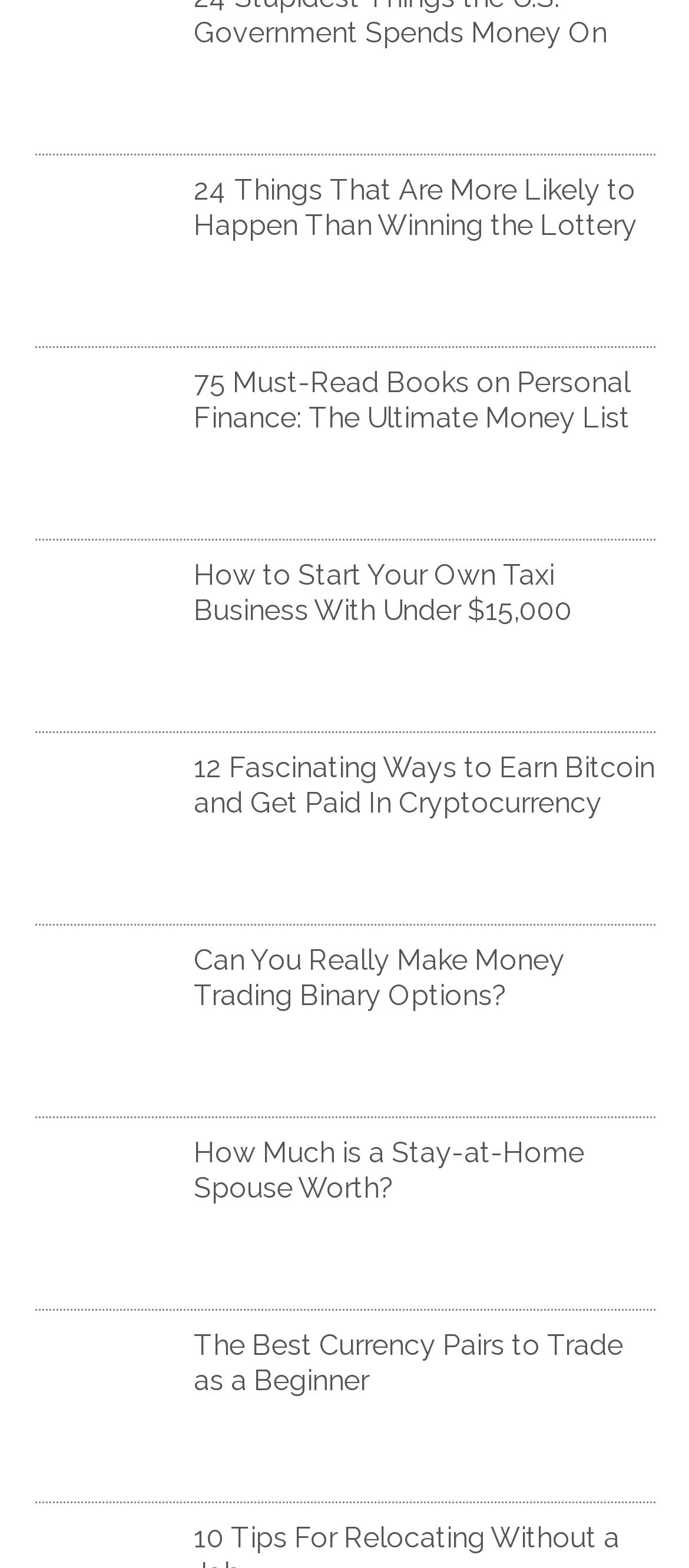Are all headings related to finance?
Look at the image and respond with a single word or a short phrase.

Yes